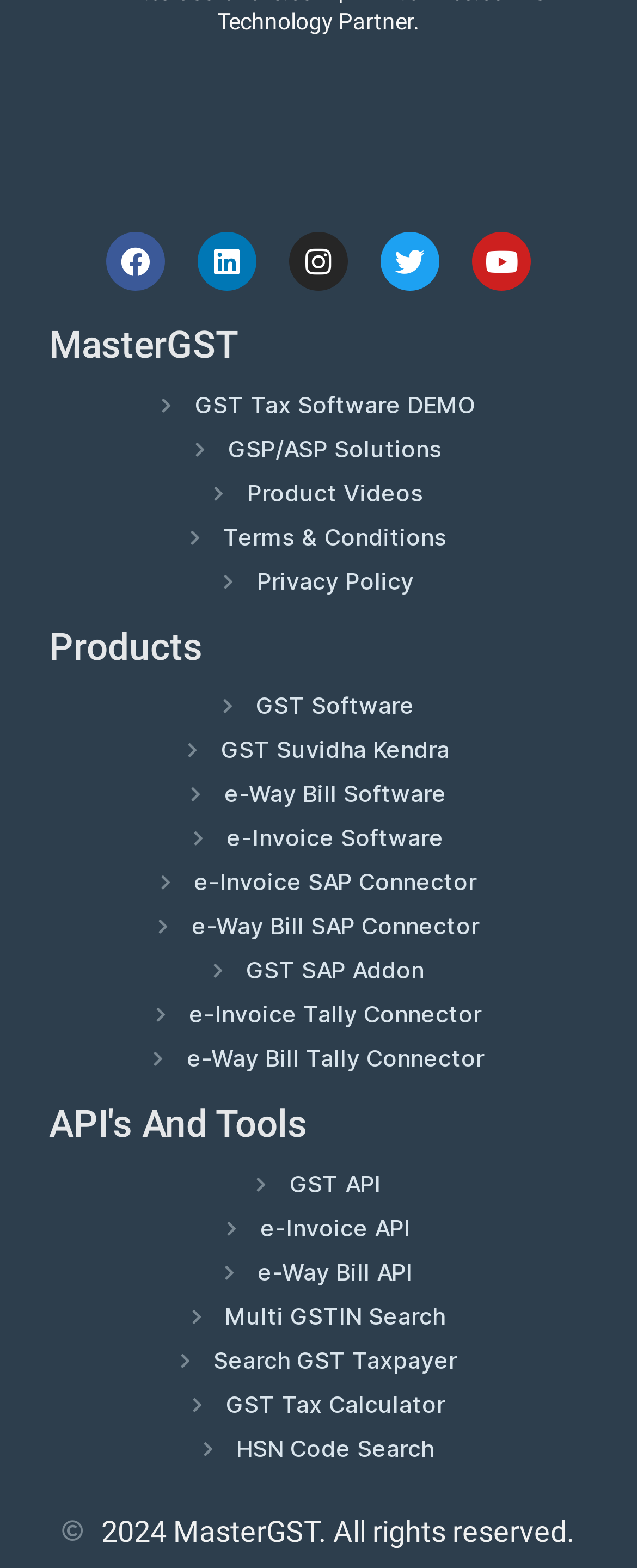Identify the bounding box coordinates of the clickable section necessary to follow the following instruction: "Learn about GST Suvidha Kendra". The coordinates should be presented as four float numbers from 0 to 1, i.e., [left, top, right, bottom].

[0.077, 0.471, 0.923, 0.486]